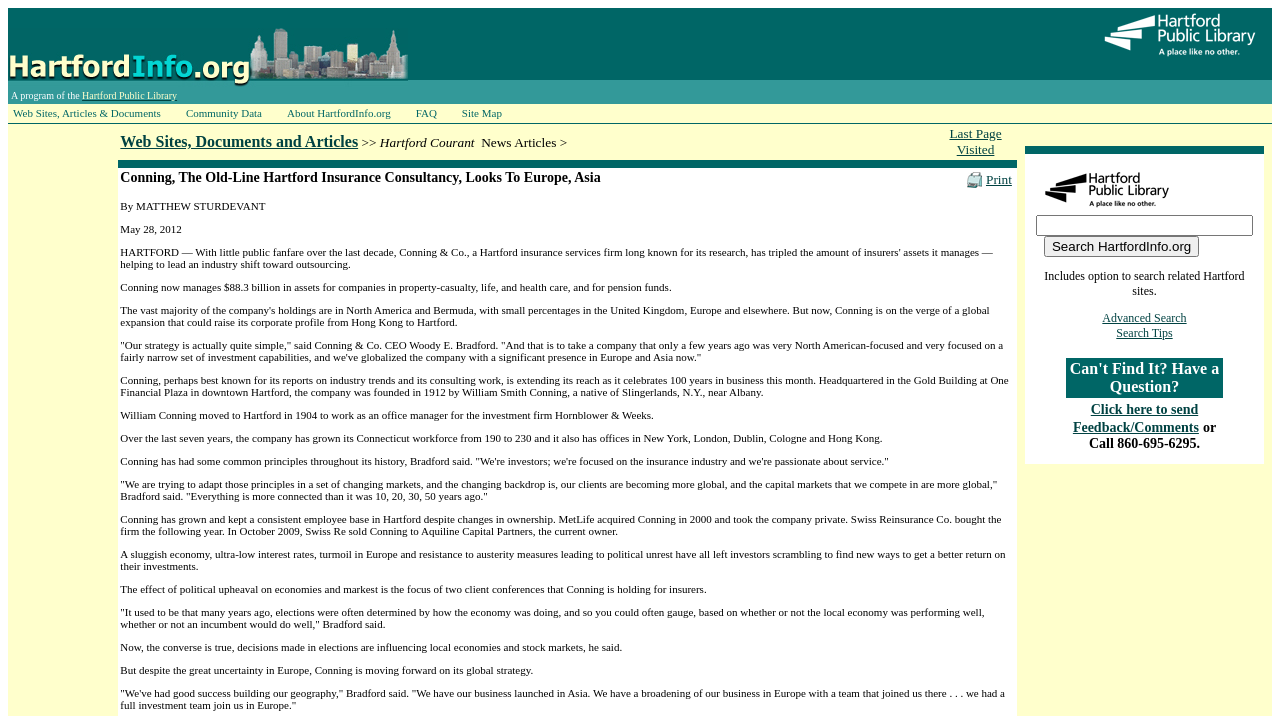Can you identify the bounding box coordinates of the clickable region needed to carry out this instruction: 'Go to the 'Last Page Visited' page'? The coordinates should be four float numbers within the range of 0 to 1, stated as [left, top, right, bottom].

[0.742, 0.176, 0.783, 0.219]